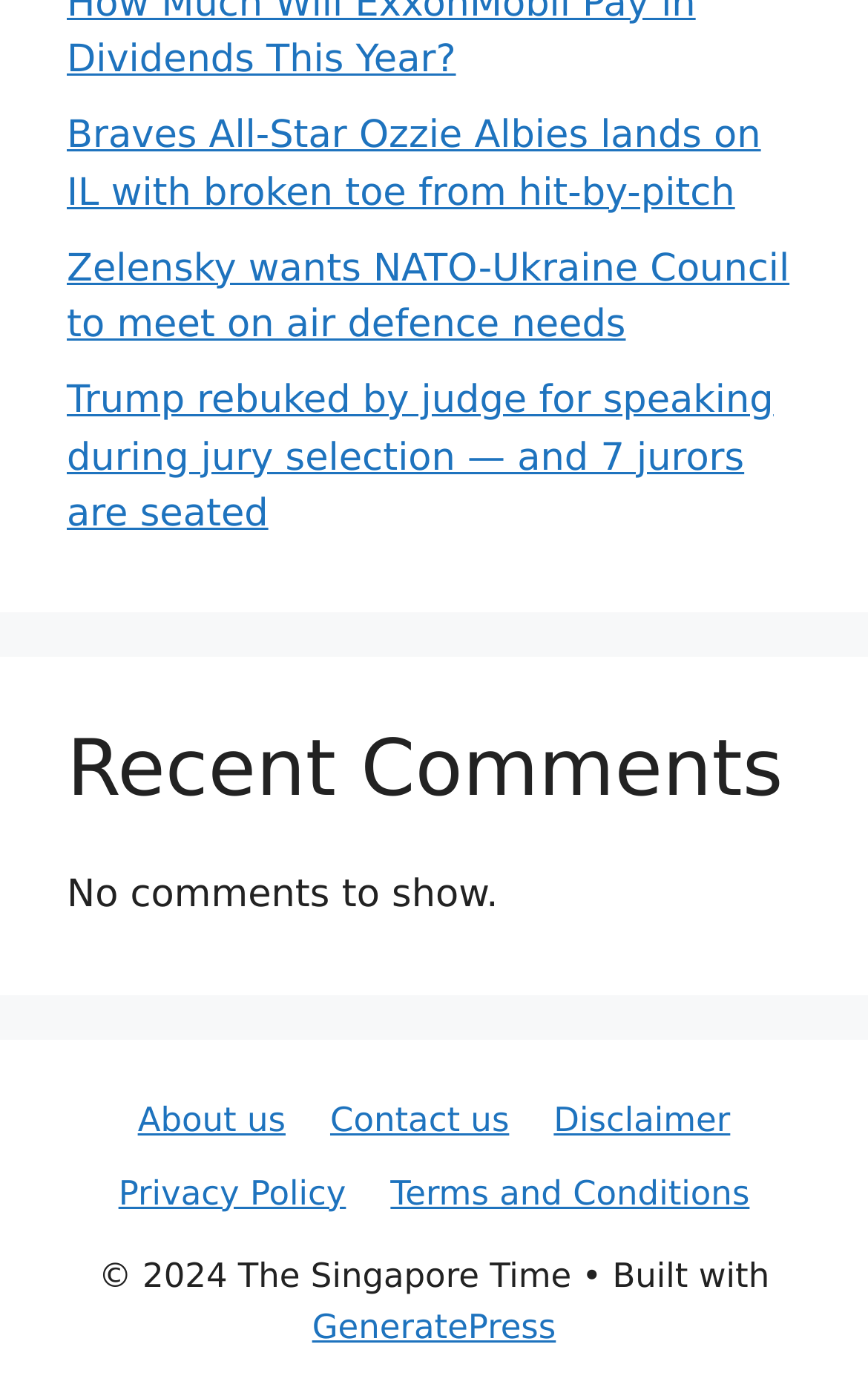Using the element description provided, determine the bounding box coordinates in the format (top-left x, top-left y, bottom-right x, bottom-right y). Ensure that all values are floating point numbers between 0 and 1. Element description: About us

[0.159, 0.788, 0.329, 0.817]